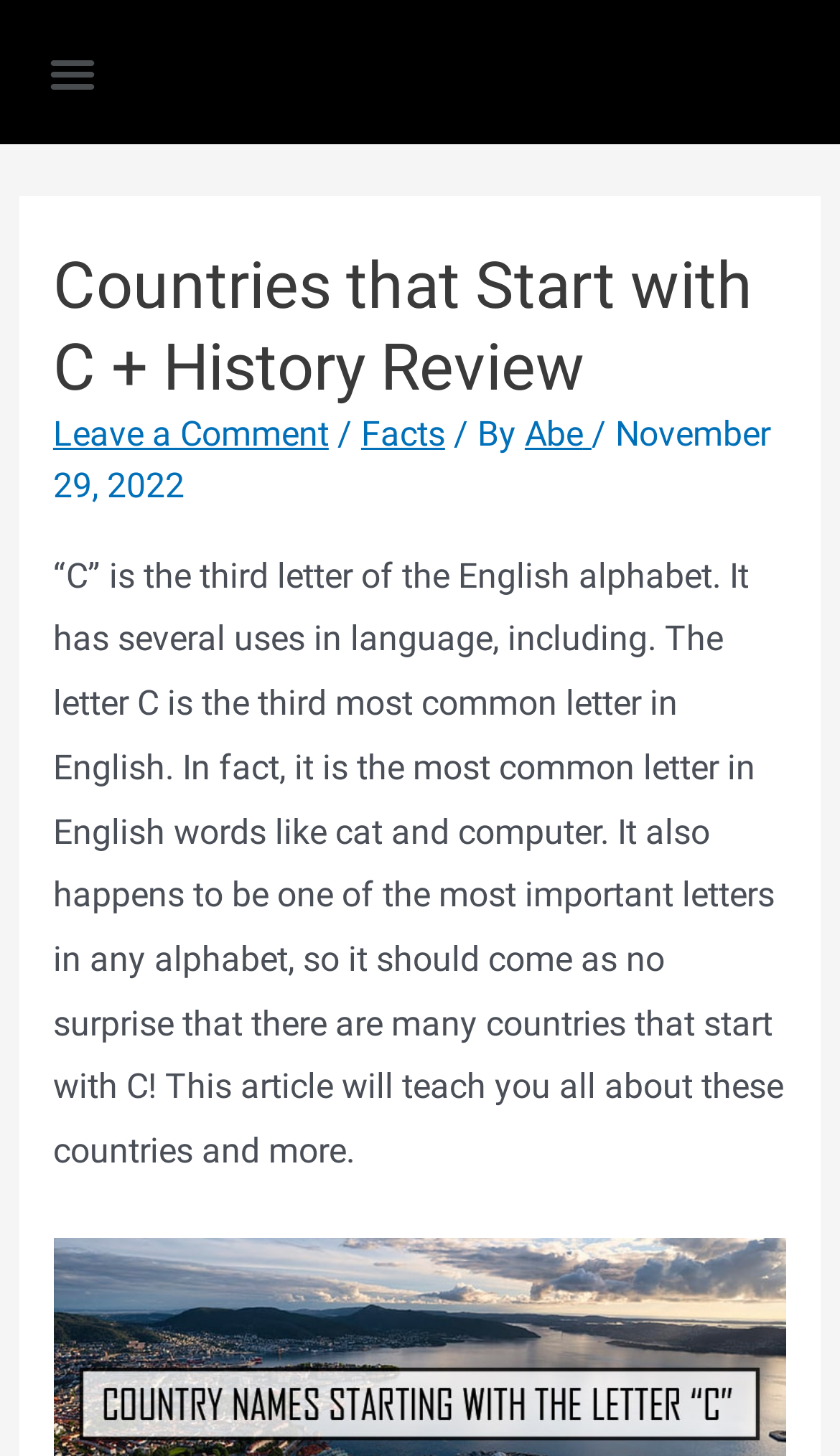What is the purpose of the button in the top-left corner?
Answer the question based on the image using a single word or a brief phrase.

Menu Toggle